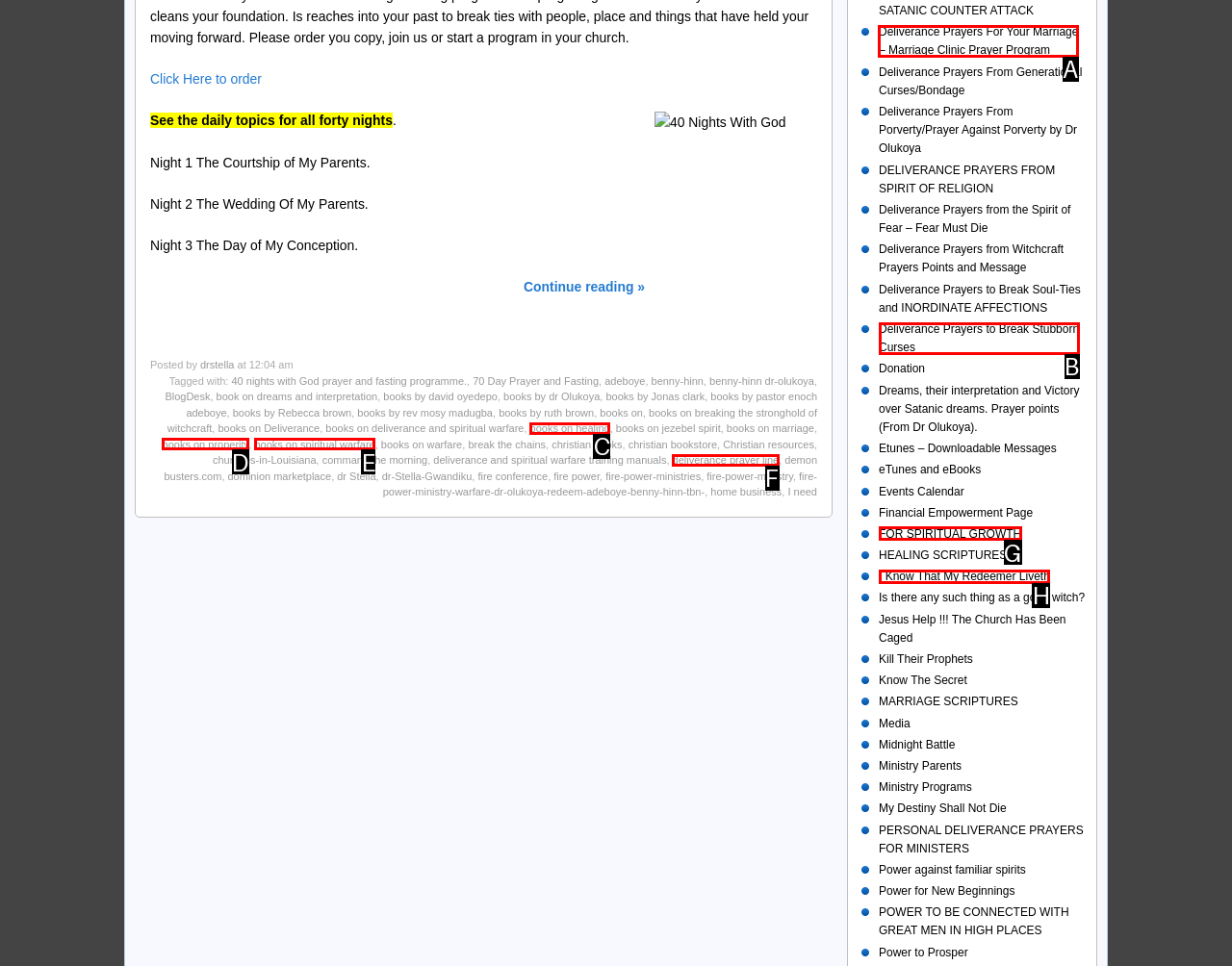Determine the HTML element to be clicked to complete the task: Click on 'Deliverance Prayers For Your Marriage – Marriage Clinic Prayer Program'. Answer by giving the letter of the selected option.

A